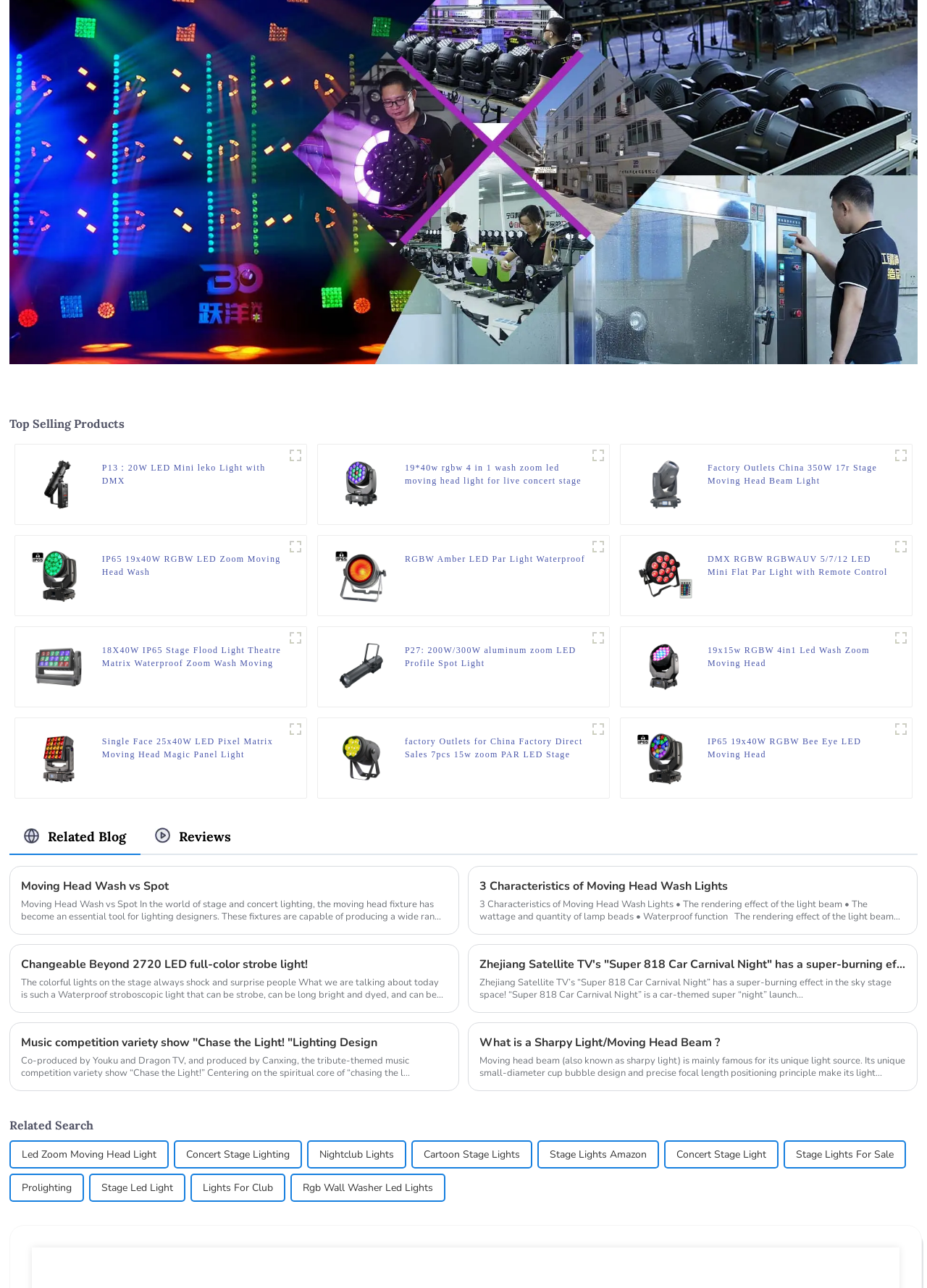Provide the bounding box coordinates for the UI element that is described as: "Prolighting".

[0.023, 0.912, 0.077, 0.932]